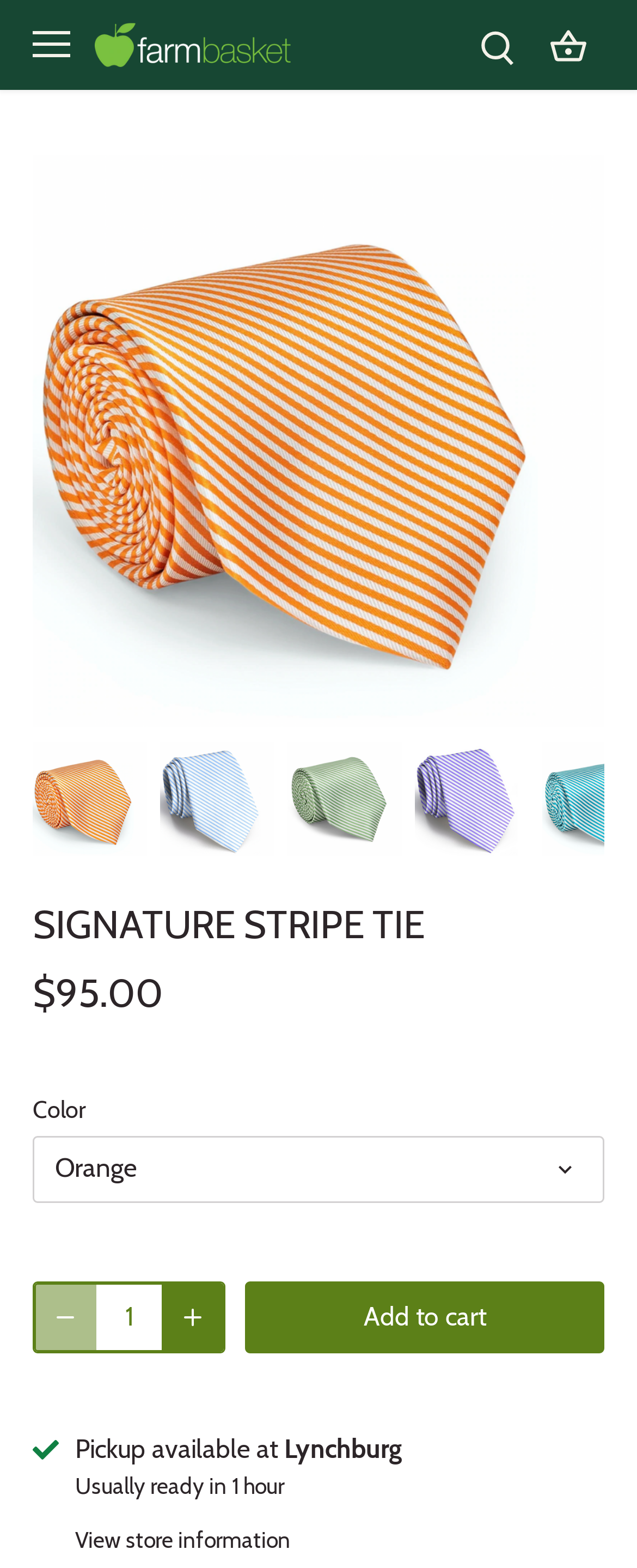Determine the bounding box coordinates for the region that must be clicked to execute the following instruction: "Select a color".

[0.054, 0.726, 0.946, 0.766]